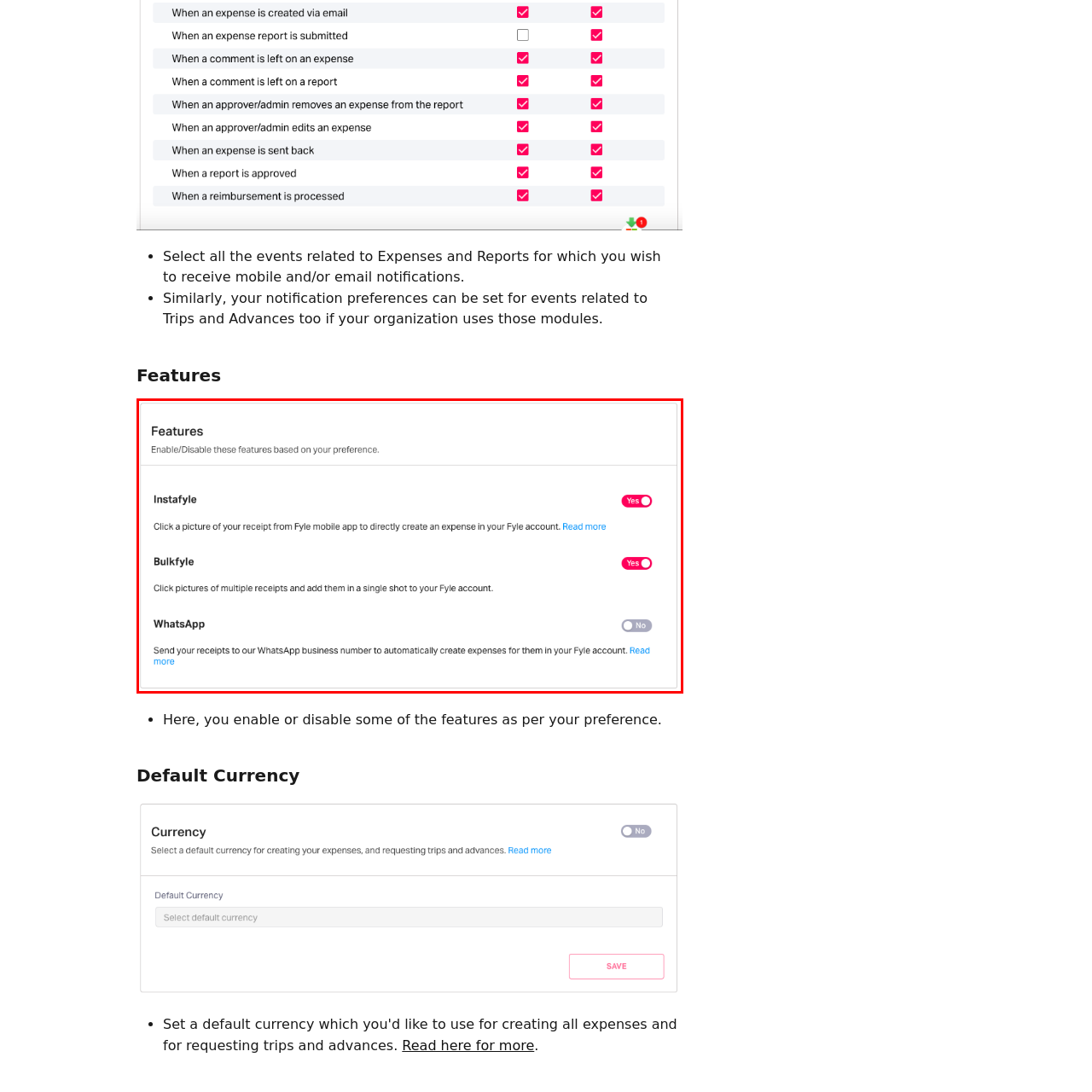Offer a detailed explanation of the image encased within the red boundary.

The image displays a section titled "Features" in a user interface, where users can enable or disable various functions related to managing expenses. Below the heading, three features are listed:

1. **Instafyle**: This feature allows users to take a picture of a receipt using the Fyle mobile app, enabling the direct creation of an expense entry in their Fyle account.

2. **Bulkfyle**: This option permits users to capture images of multiple receipts simultaneously, simplifying the process of adding them to their Fyle account in a single upload.

3. **WhatsApp**: This feature facilitates the sending of receipts to a designated WhatsApp business number, automating the creation of corresponding expense entries in the user's Fyle account. The current setting for this option is turned "No."

The overall context emphasizes user preferences, allowing individuals to tailor the expense tracking and reporting functionalities to their needs.